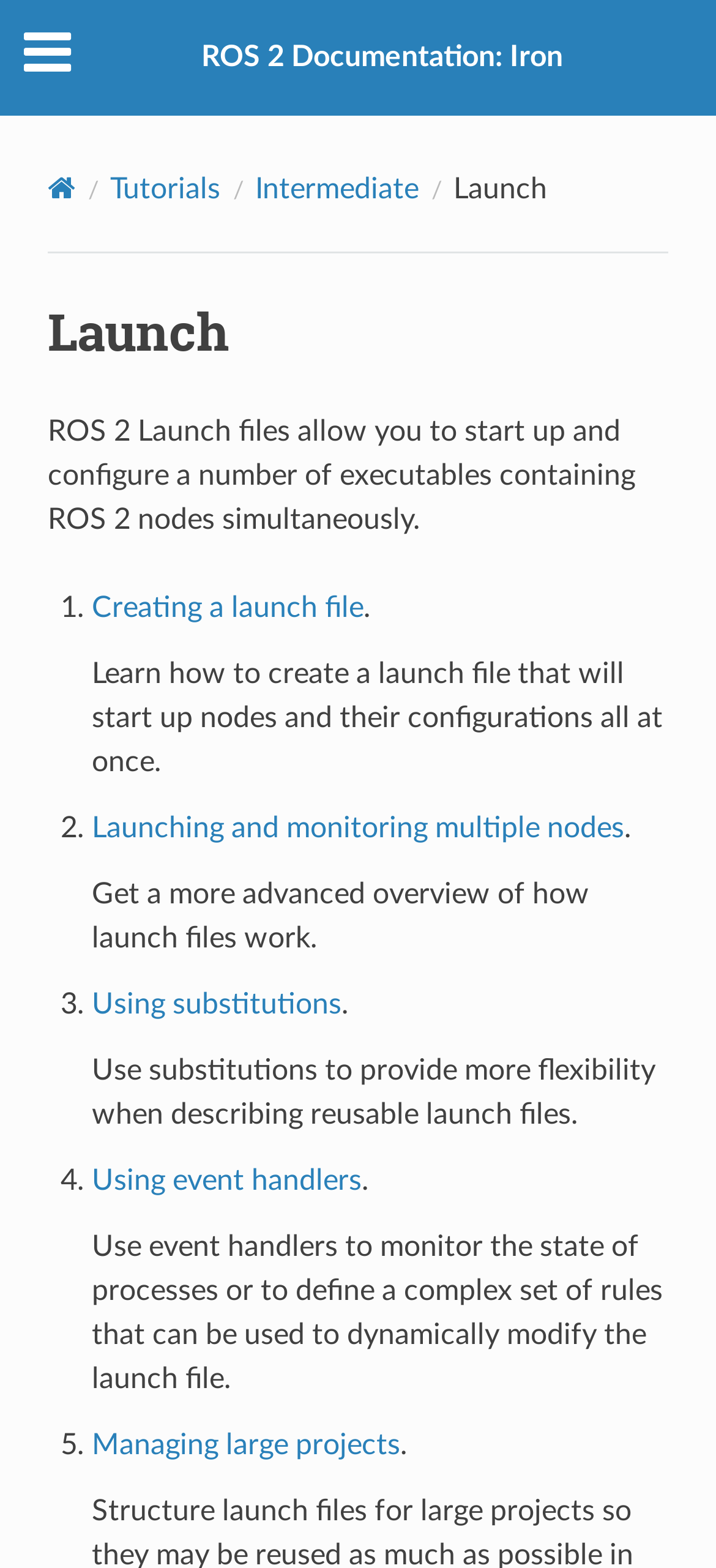Please indicate the bounding box coordinates of the element's region to be clicked to achieve the instruction: "Get a more advanced overview of how launch files work". Provide the coordinates as four float numbers between 0 and 1, i.e., [left, top, right, bottom].

[0.128, 0.519, 0.871, 0.537]